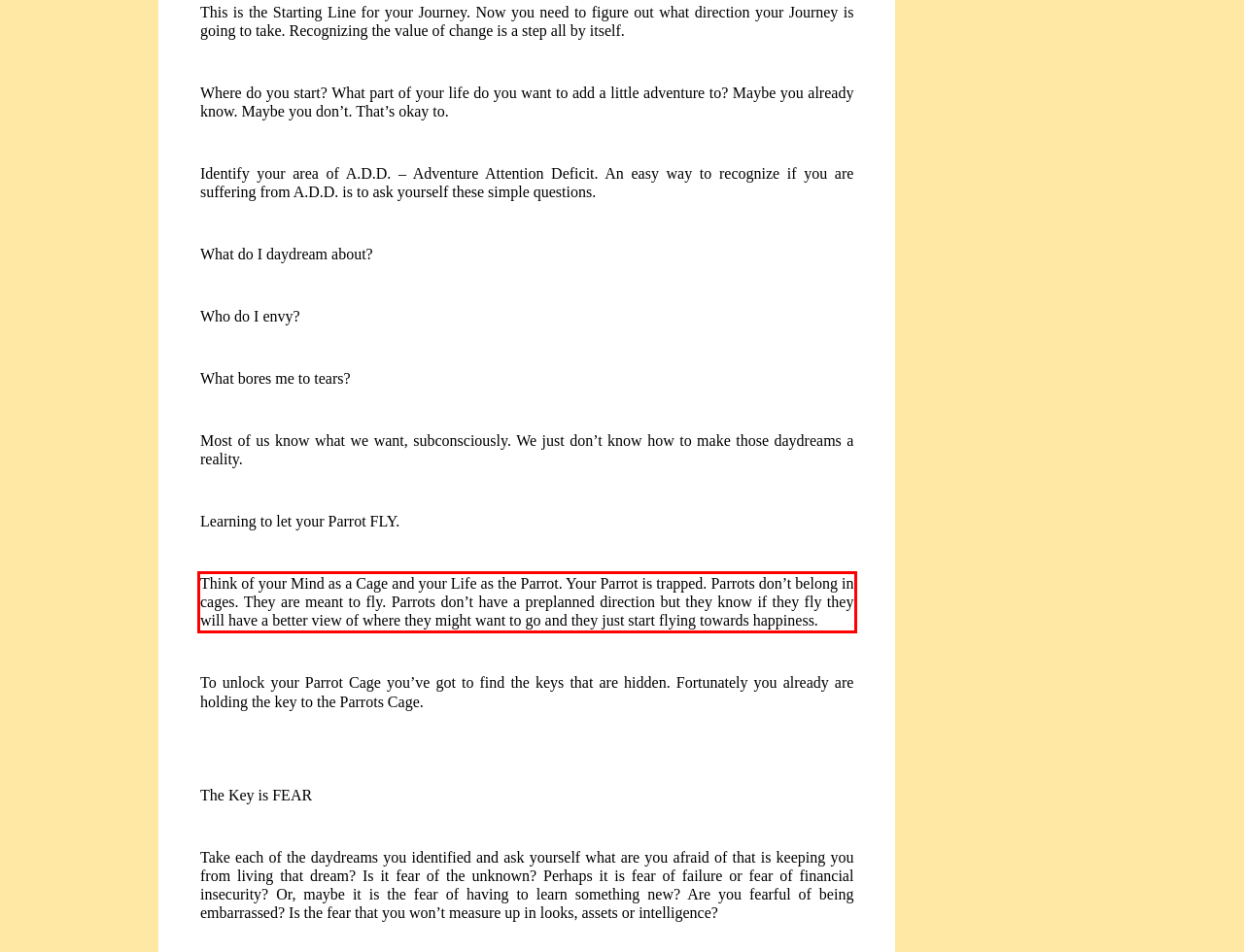You have a screenshot of a webpage with a UI element highlighted by a red bounding box. Use OCR to obtain the text within this highlighted area.

Think of your Mind as a Cage and your Life as the Parrot. Your Parrot is trapped. Parrots don’t belong in cages. They are meant to fly. Parrots don’t have a preplanned direction but they know if they fly they will have a better view of where they might want to go and they just start flying towards happiness.